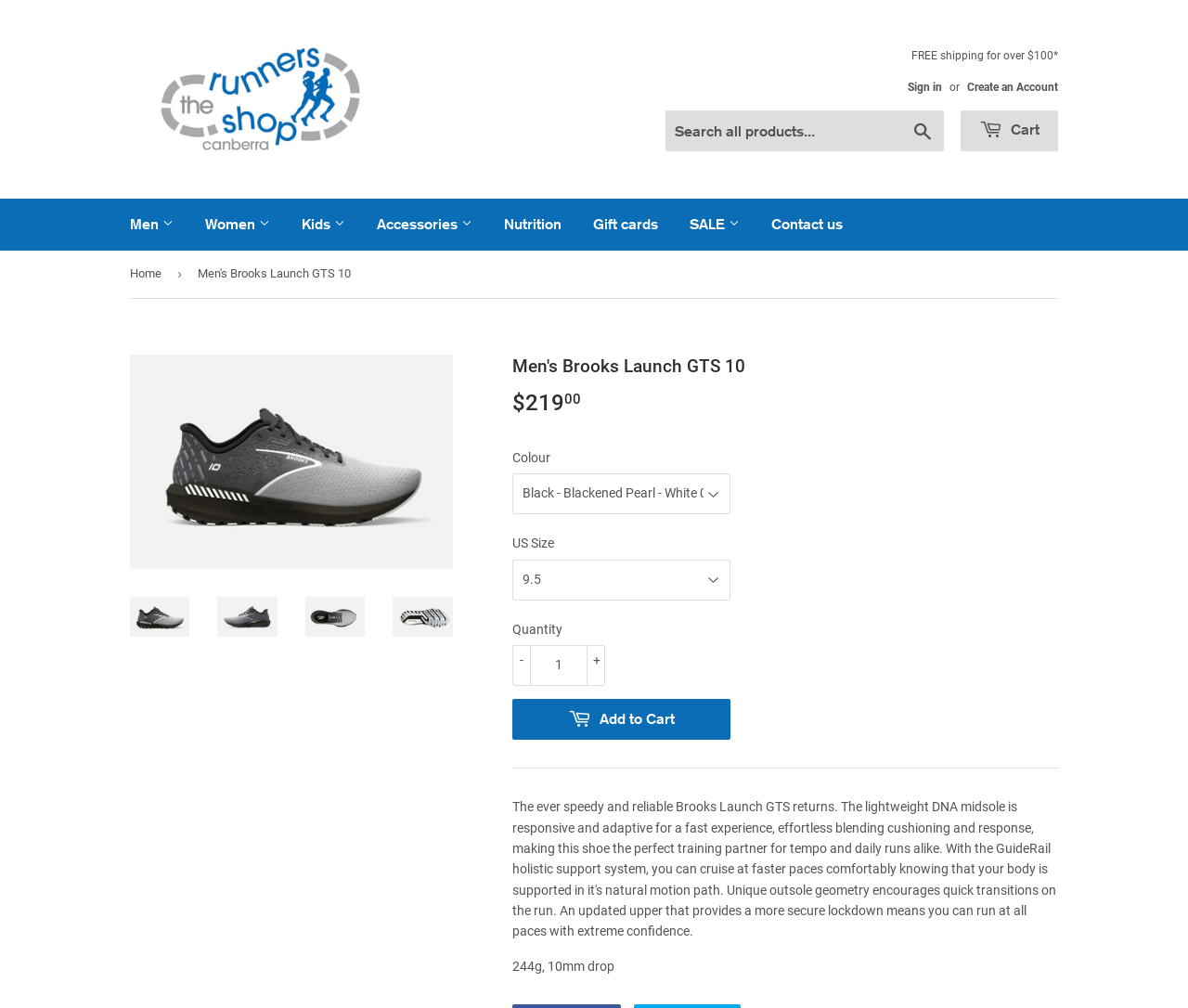Describe all visible elements and their arrangement on the webpage.

This webpage is about the Men's Brooks Launch GTS 10 running shoe. At the top, there is a navigation menu with links to different categories such as Men, Women, Kids, Accessories, Nutrition, Gift cards, and SALE. Below the navigation menu, there is a search bar and a cart icon.

On the left side of the page, there is a breadcrumbs navigation showing the current page's location. Below the breadcrumbs, there is a large image of the Men's Brooks Launch GTS 10 shoe. Next to the image, there are four smaller images of the shoe from different angles.

On the right side of the page, there is a section with the shoe's details. The section is headed by the title "Men's Brooks Launch GTS 10" and includes the price of the shoe, which is $219.00. Below the price, there are options to select the color and US size of the shoe. There is also a quantity field and buttons to increase or decrease the quantity. A "Add to Cart" button is located below the quantity field.

At the bottom of the page, there is a separator line, and below it, there is a brief description of the shoe, including its weight and drop.